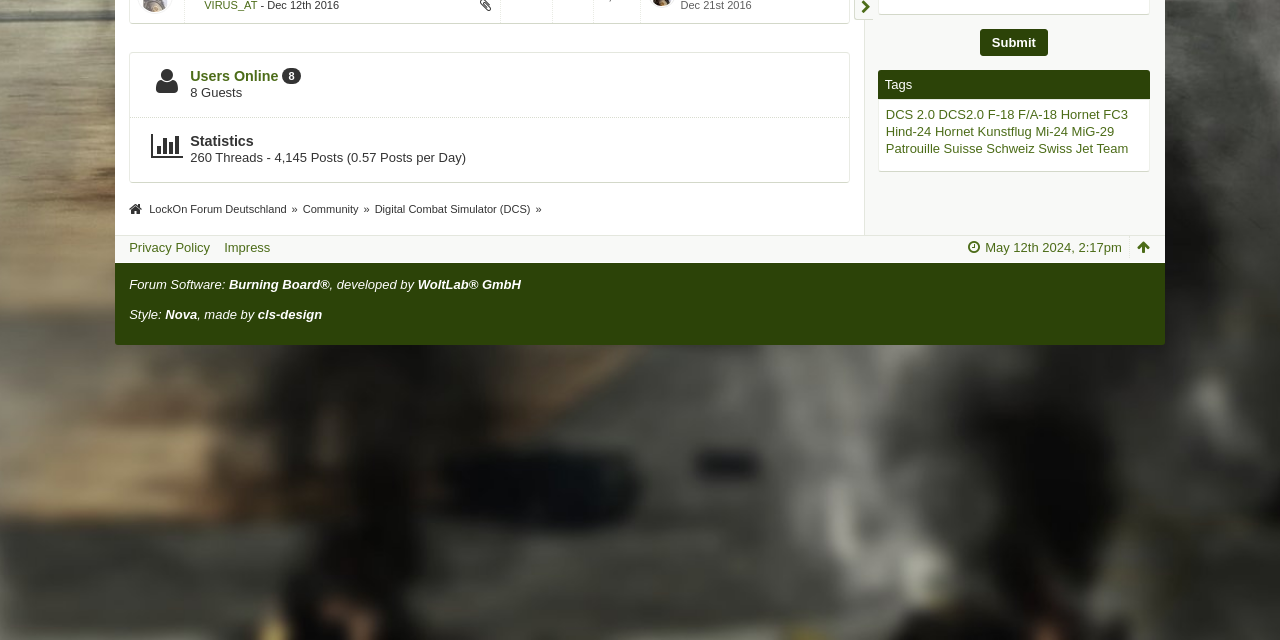Determine the bounding box coordinates for the HTML element described here: "F/A-18 Hornet".

[0.795, 0.168, 0.859, 0.191]